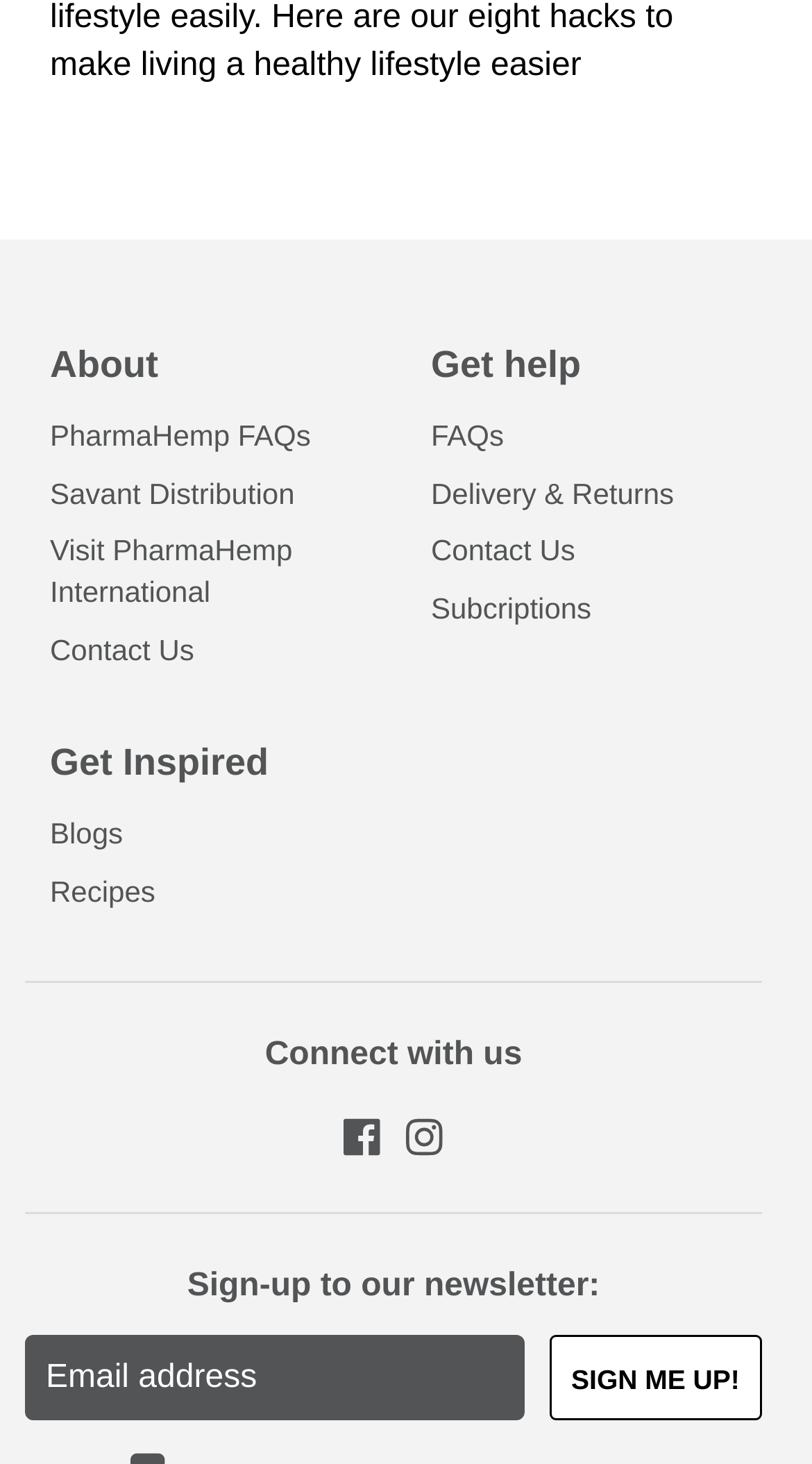Please give a one-word or short phrase response to the following question: 
What is the last link under 'Get help'?

Subcriptions